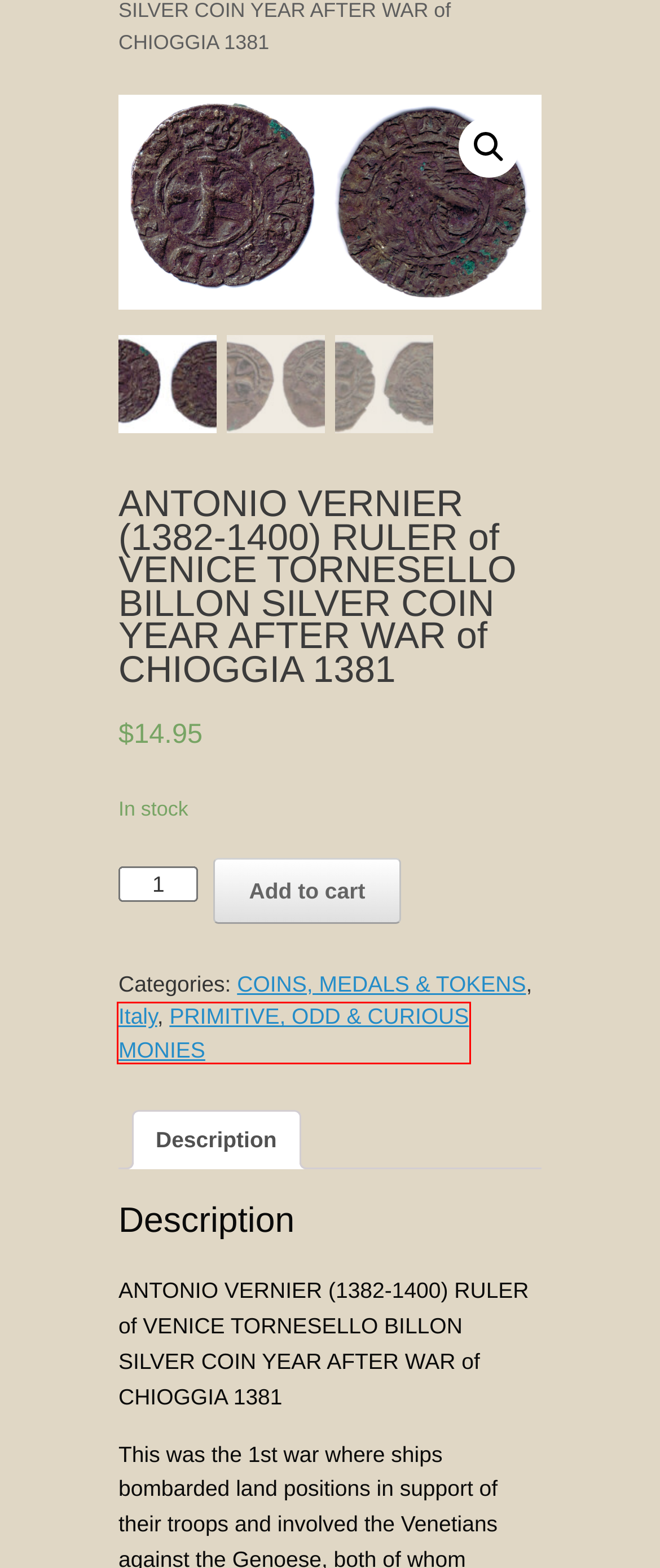Examine the screenshot of a webpage with a red bounding box around an element. Then, select the webpage description that best represents the new page after clicking the highlighted element. Here are the descriptions:
A. MULTI SIDED (PRE-EURO) MALTA 1972 COIN FEATURING the SIEGE MONUMENT – Military Treasury
B. Cart – Military Treasury
C. PRIMITIVE, ODD & CURIOUS MONIES – Military Treasury
D. Italy – Military Treasury
E. VENICE COINAGE & the REVOLUTION of 1848 – Military Treasury
F. COINS, MEDALS & TOKENS – Military Treasury
G. CONSTANTINE THE GREAT – TREATY of CHRISITIAN BENEVOLENCE 313 (MILAN) – Military Treasury
H. Product Type – Military Treasury

C